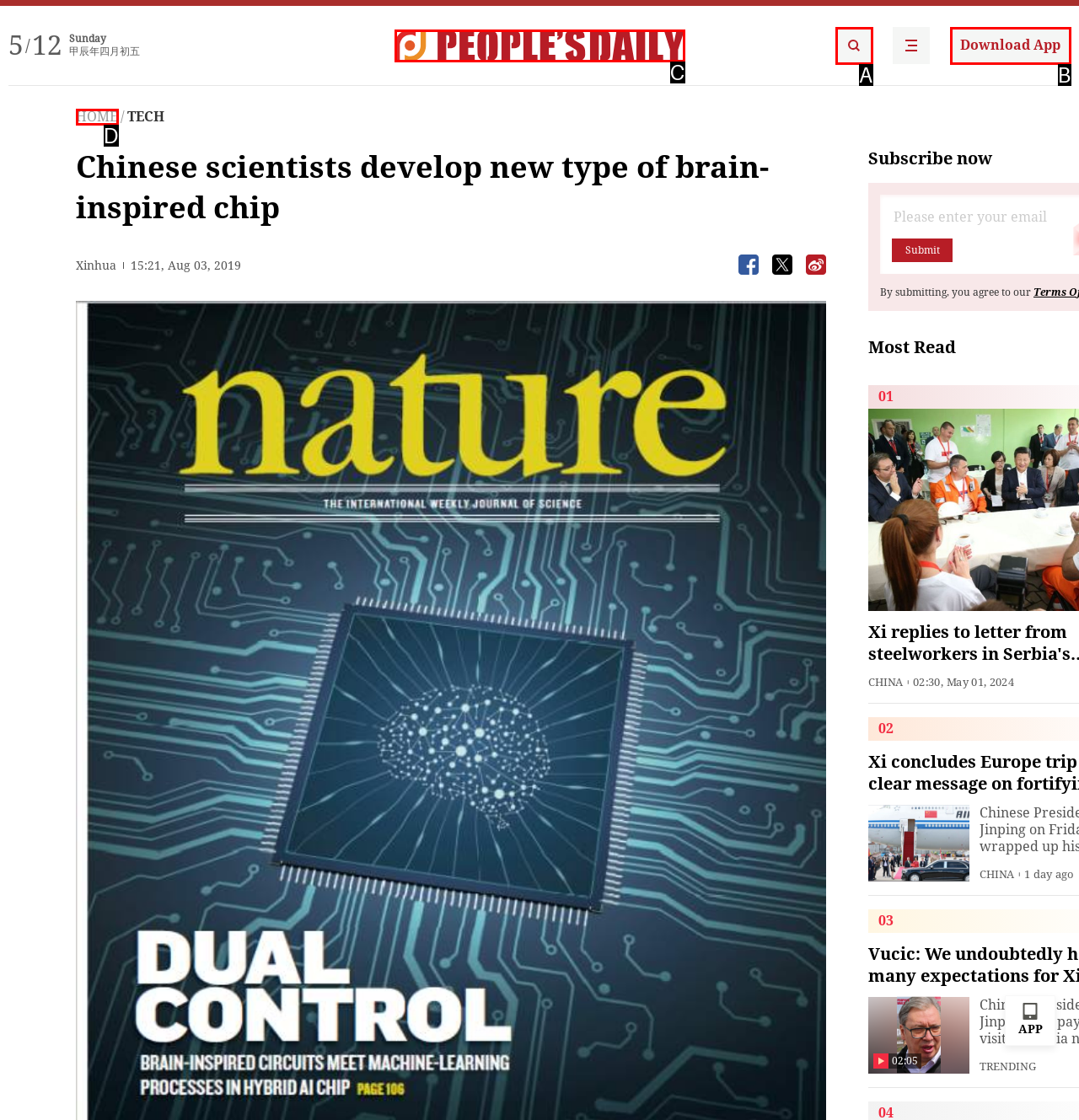Tell me the letter of the option that corresponds to the description: HOME
Answer using the letter from the given choices directly.

D